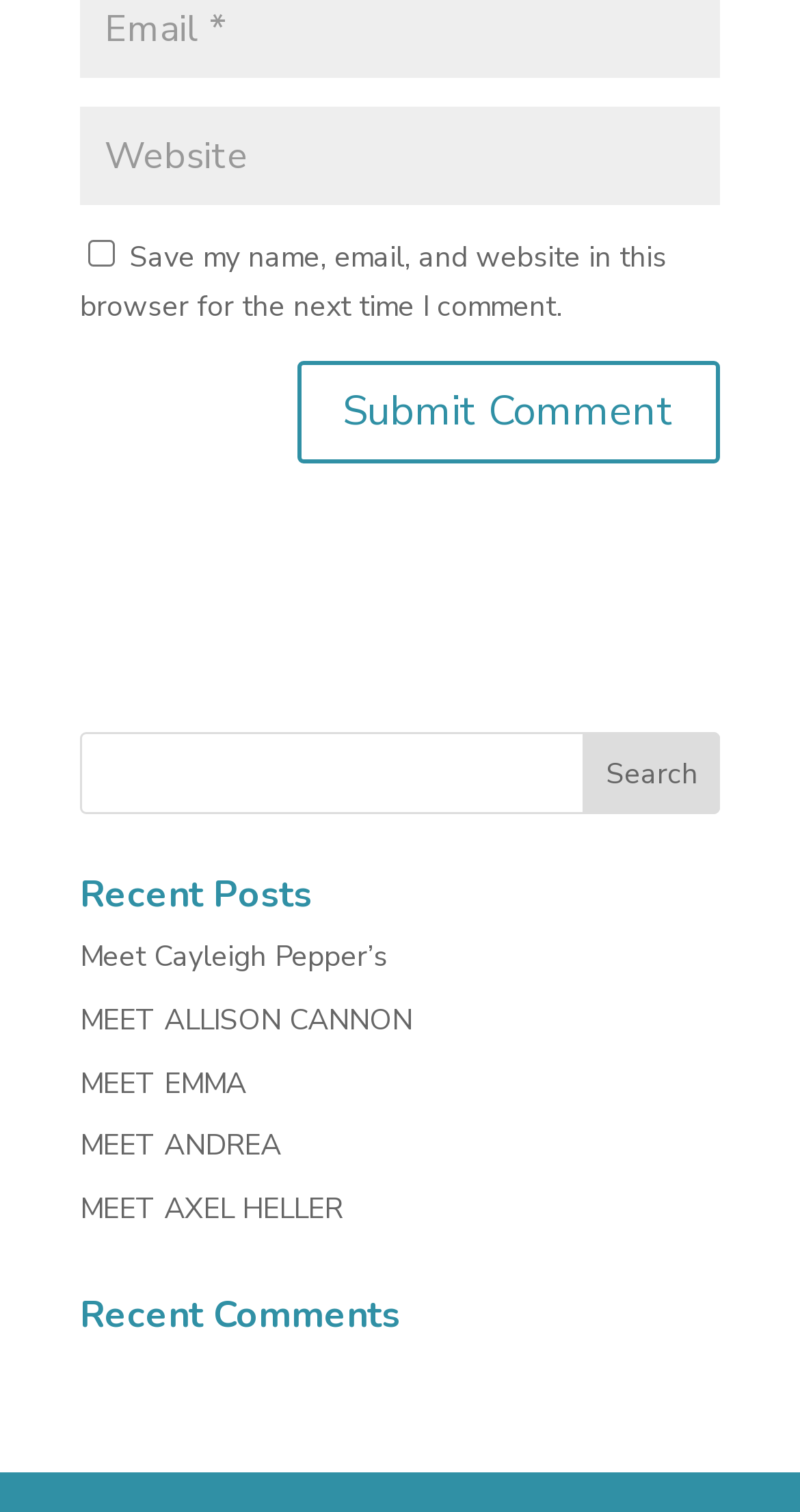Use the details in the image to answer the question thoroughly: 
What type of content is listed under 'Recent Posts'?

The 'Recent Posts' section contains a list of links, such as 'Meet Cayleigh Pepper’s', 'MEET ALLISON CANNON', and others. This suggests that the content listed under 'Recent Posts' is links to individual posts or articles.